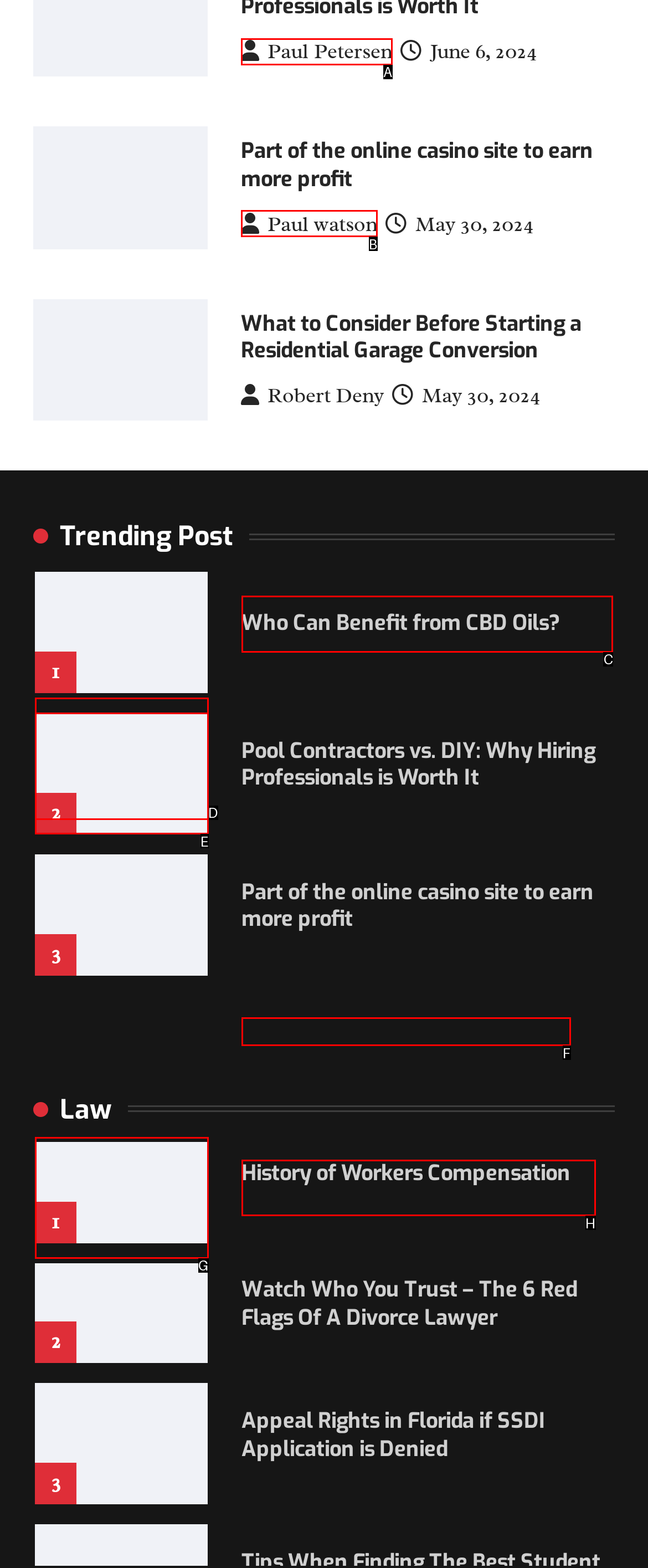Identify the correct lettered option to click in order to perform this task: Explore 'Herbal Slimming Pills To Eliminate Excess Bodyweight'. Respond with the letter.

None